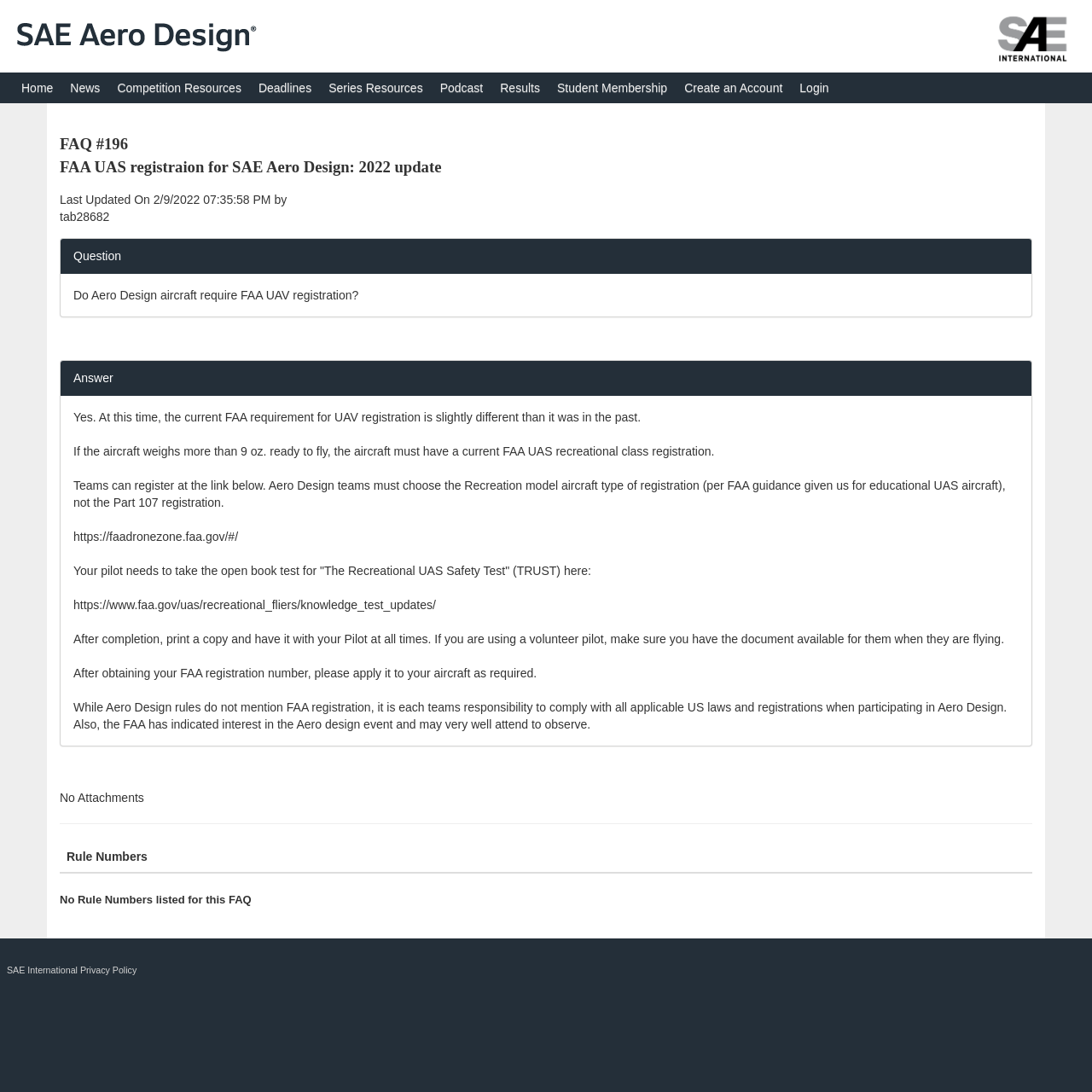Provide a single word or phrase to answer the given question: 
How many links are in the top navigation bar?

9